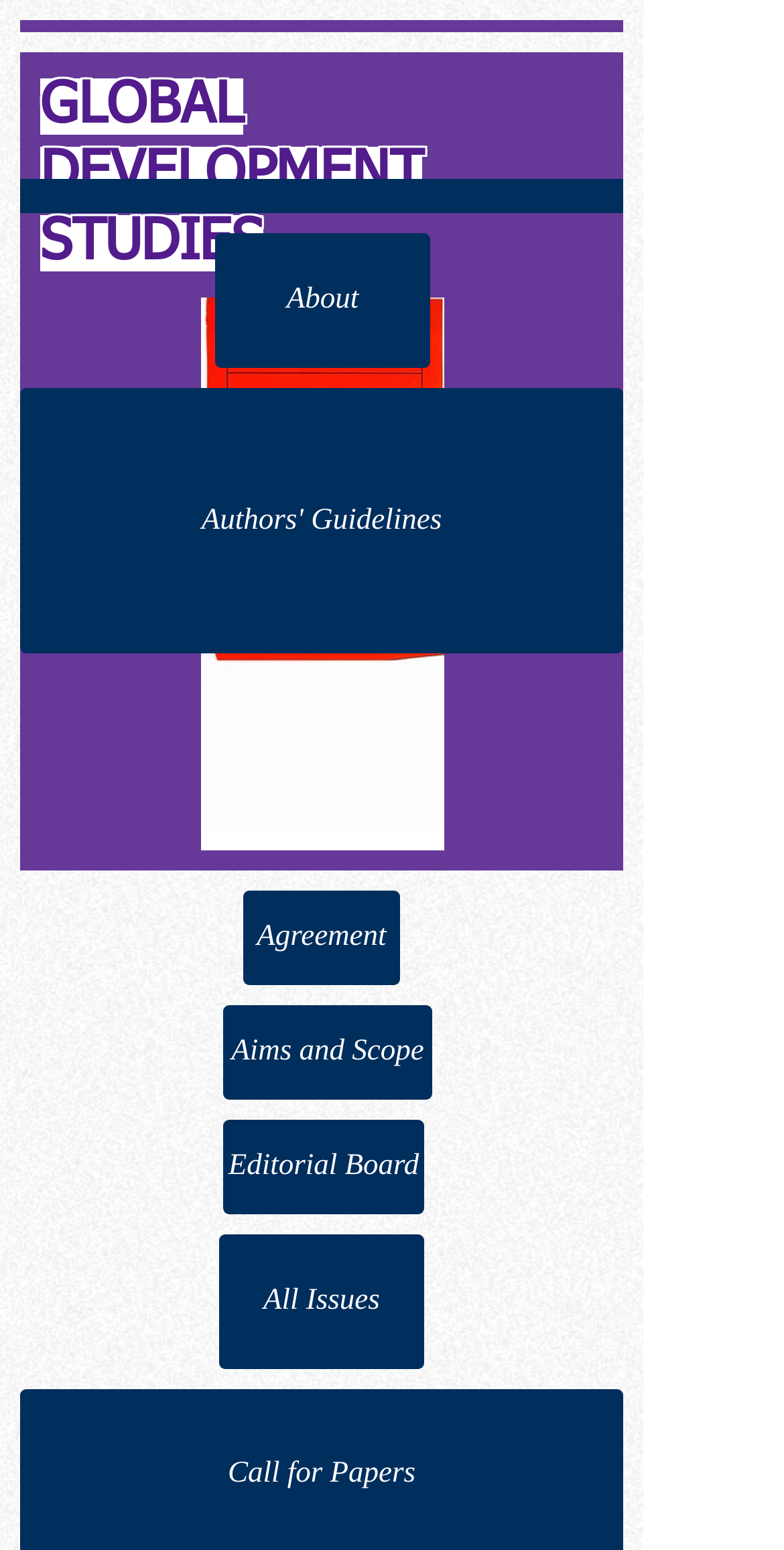Determine the bounding box coordinates for the UI element with the following description: "Aims and Scope". The coordinates should be four float numbers between 0 and 1, represented as [left, top, right, bottom].

[0.285, 0.649, 0.551, 0.709]